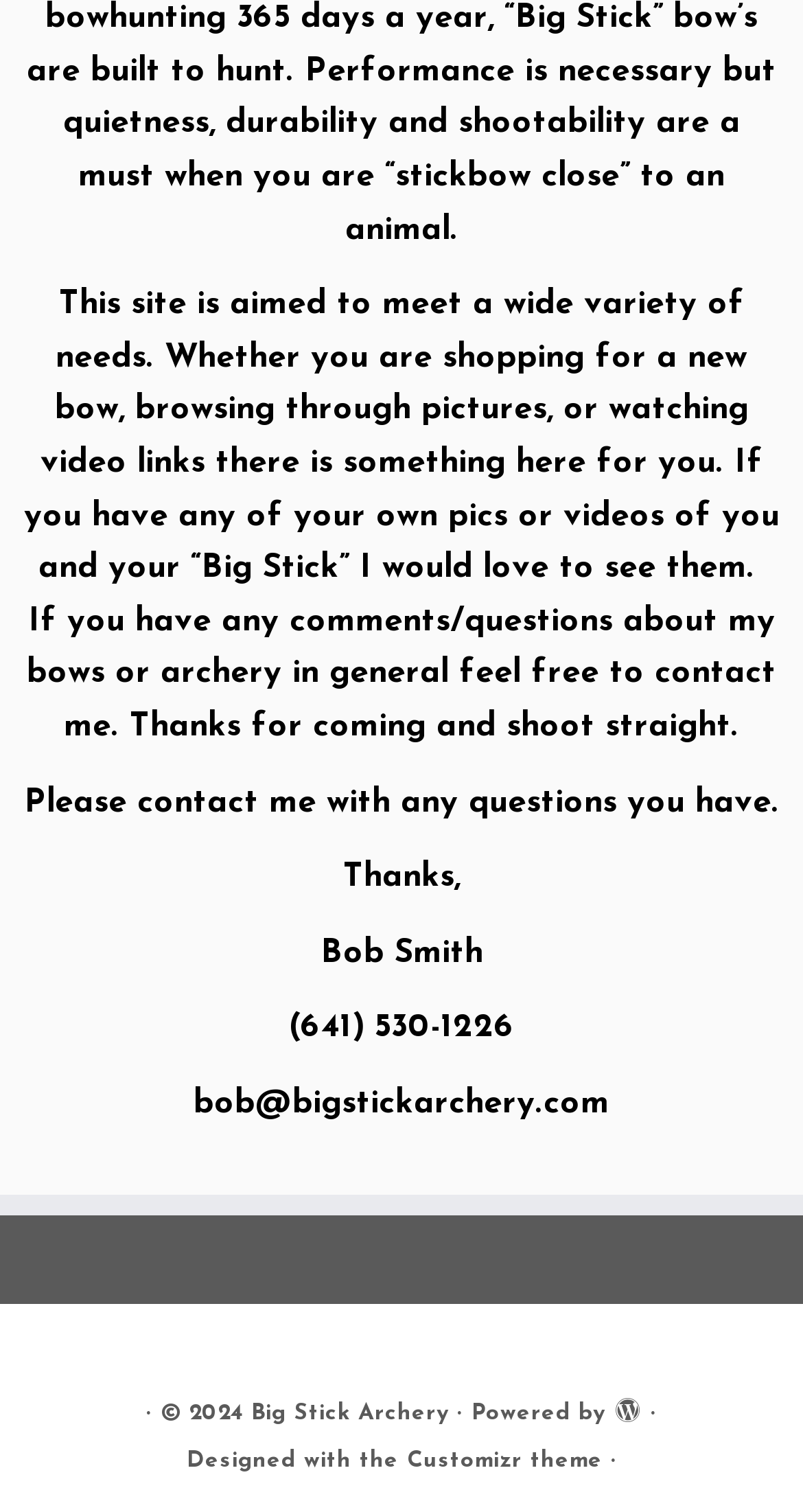Give the bounding box coordinates for the element described by: "Accept all".

None